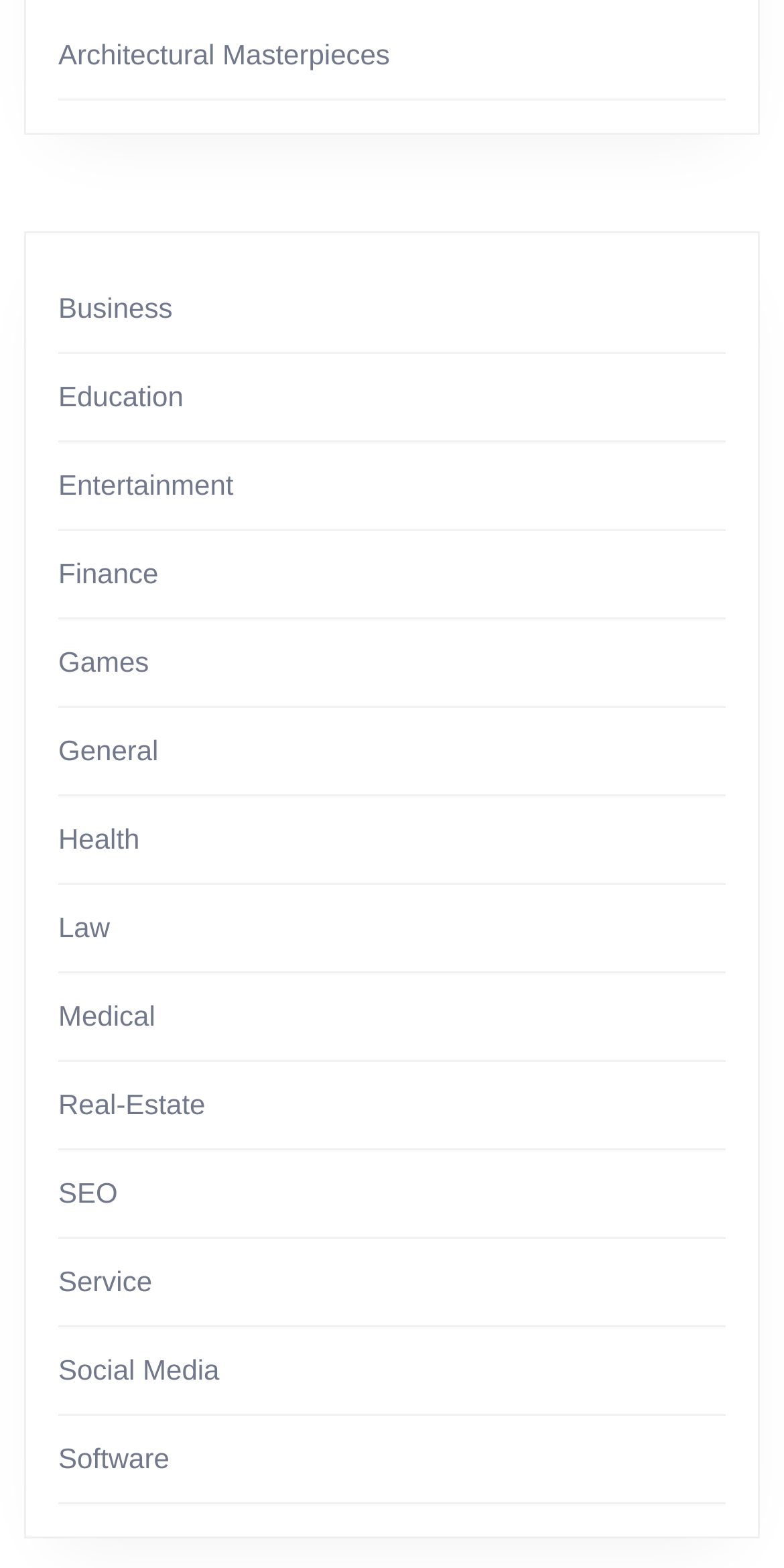Please give a succinct answer to the question in one word or phrase:
Is there a 'Sports' category?

No